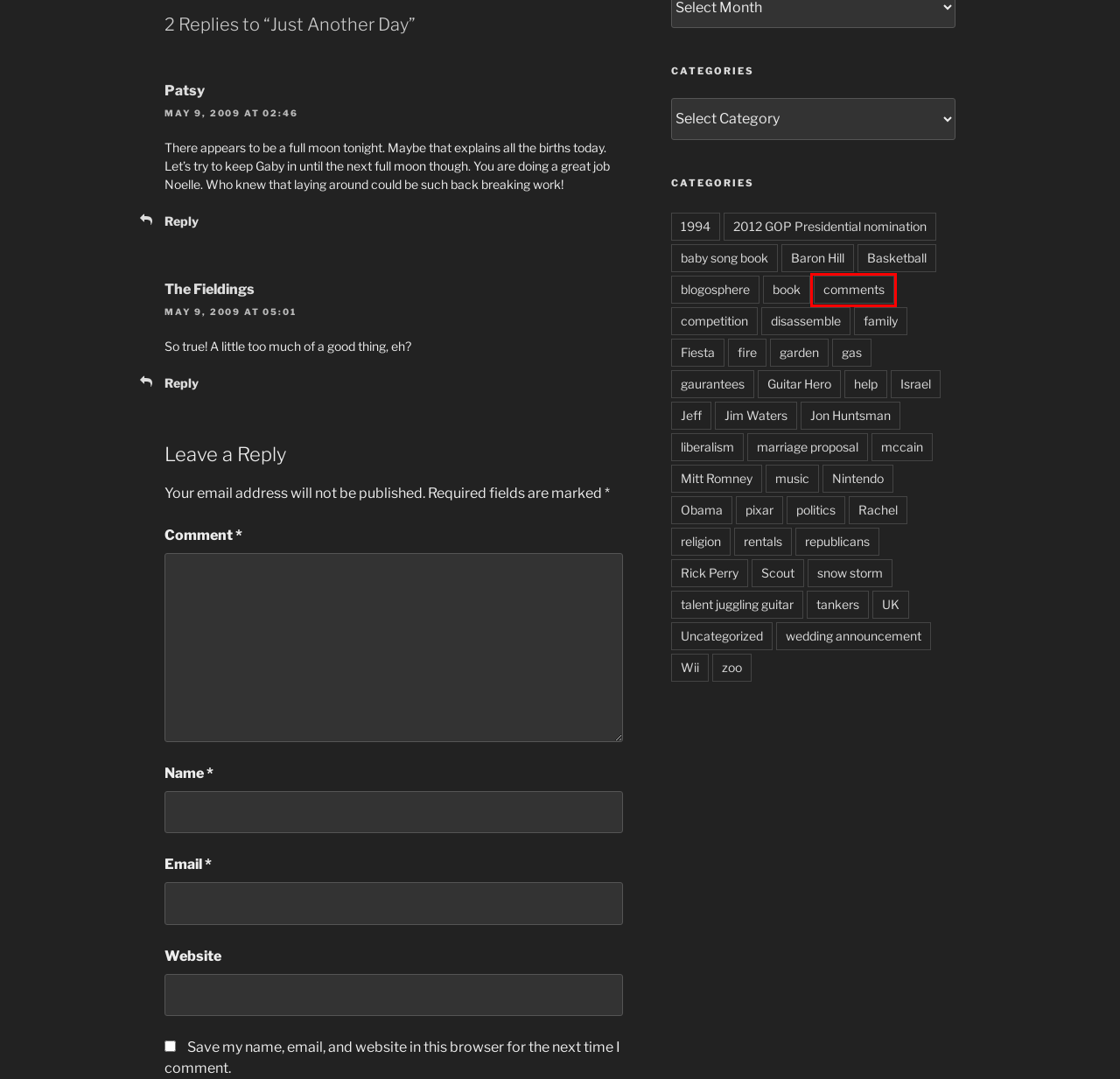Consider the screenshot of a webpage with a red bounding box and select the webpage description that best describes the new page that appears after clicking the element inside the red box. Here are the candidates:
A. Rick Perry – machtyn.com
B. comments – machtyn.com
C. mccain – machtyn.com
D. 2012 GOP Presidential nomination – machtyn.com
E. tankers – machtyn.com
F. gaurantees – machtyn.com
G. zoo – machtyn.com
H. Jim Waters – machtyn.com

B